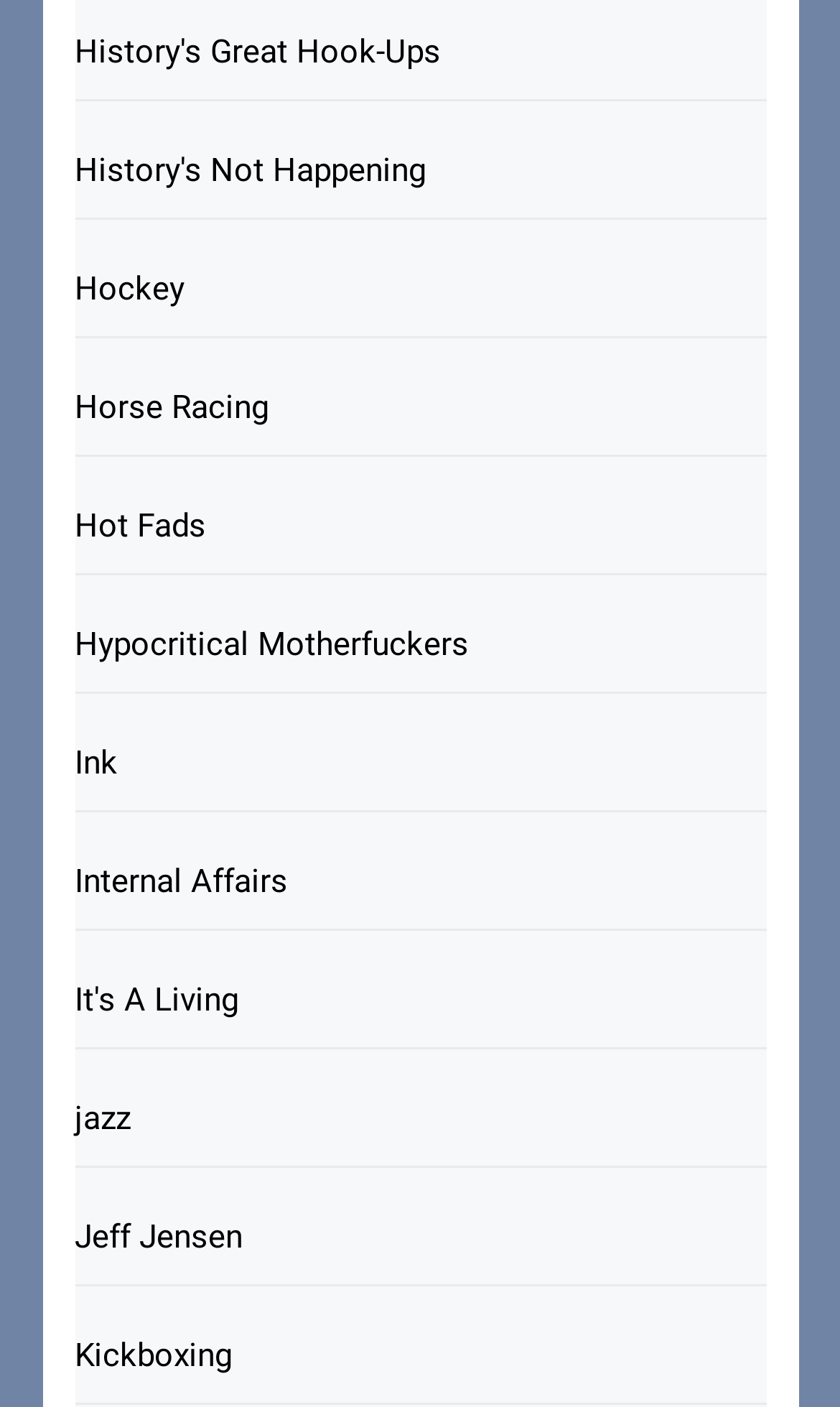Please indicate the bounding box coordinates of the element's region to be clicked to achieve the instruction: "Visit the Hockey page". Provide the coordinates as four float numbers between 0 and 1, i.e., [left, top, right, bottom].

[0.088, 0.171, 0.912, 0.24]